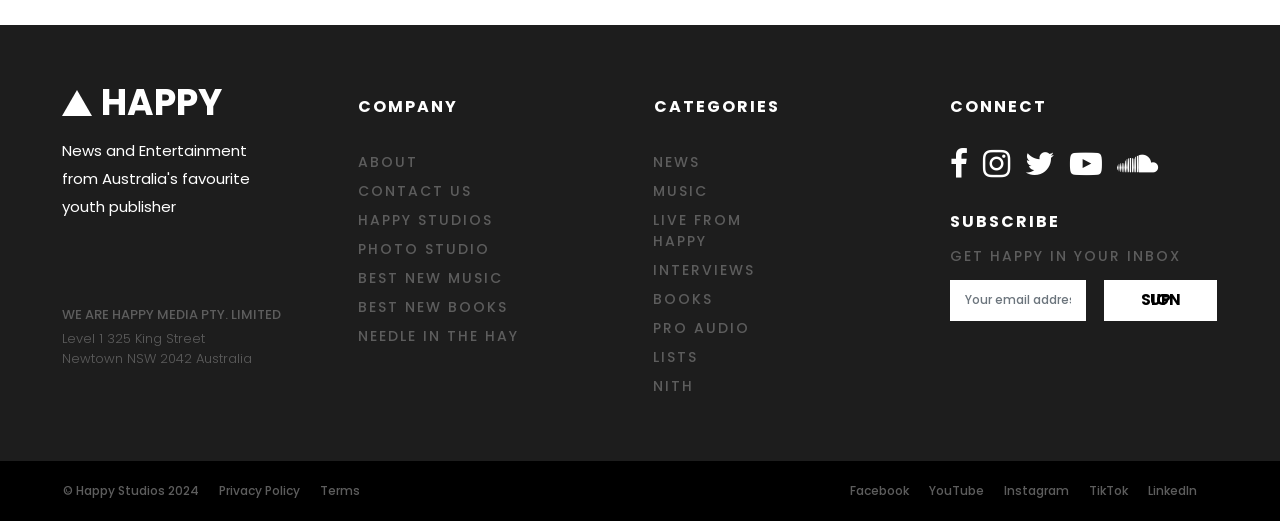Determine the bounding box coordinates for the area you should click to complete the following instruction: "View HAPPY STUDIOS".

[0.28, 0.396, 0.488, 0.452]